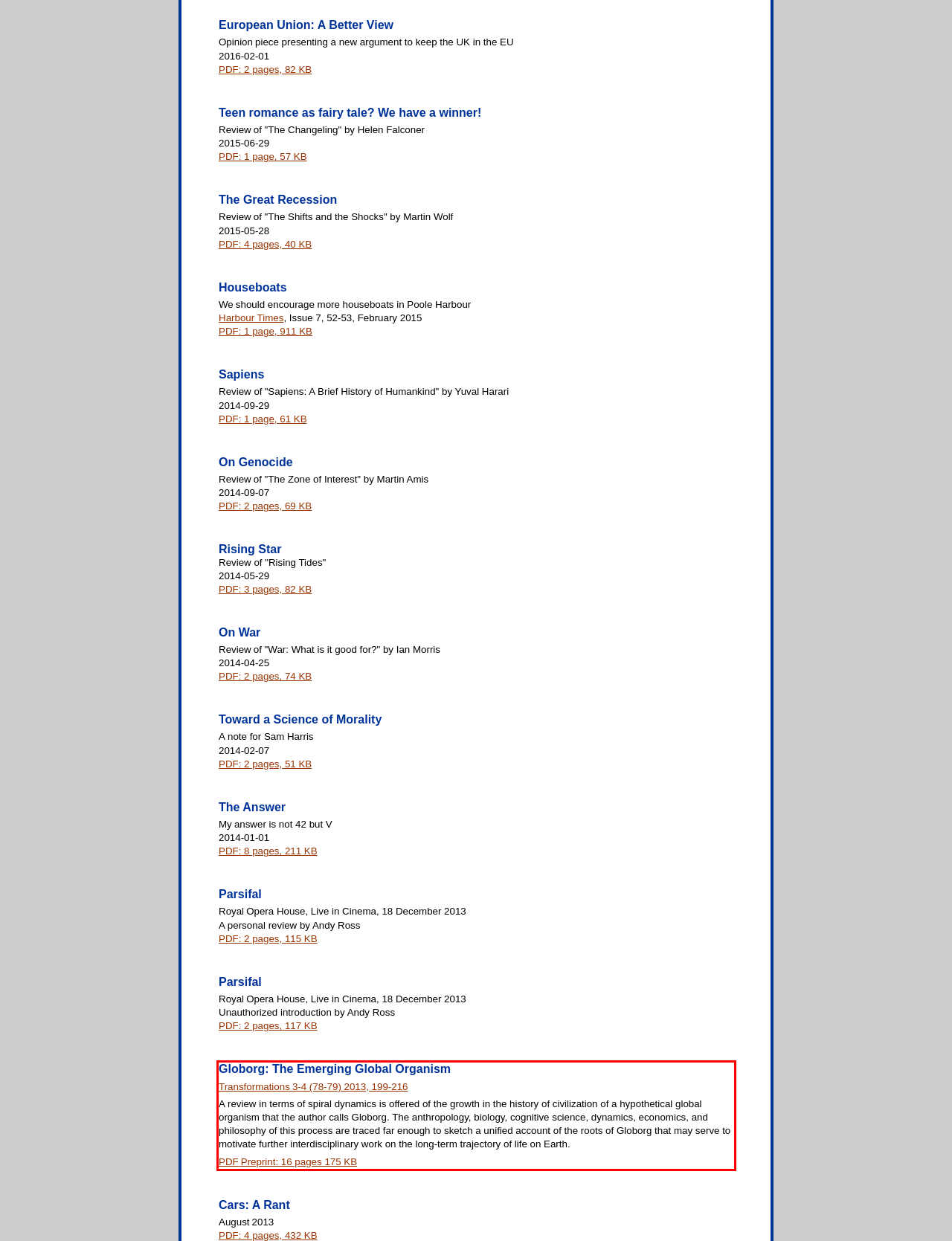Within the screenshot of the webpage, locate the red bounding box and use OCR to identify and provide the text content inside it.

Globorg: The Emerging Global Organism Transformations 3-4 (78-79) 2013, 199-216 A review in terms of spiral dynamics is offered of the growth in the history of civilization of a hypothetical global organism that the author calls Globorg. The anthropology, biology, cognitive science, dynamics, economics, and philosophy of this process are traced far enough to sketch a unified account of the roots of Globorg that may serve to motivate further interdisciplinary work on the long-term trajectory of life on Earth. PDF Preprint: 16 pages 175 KB